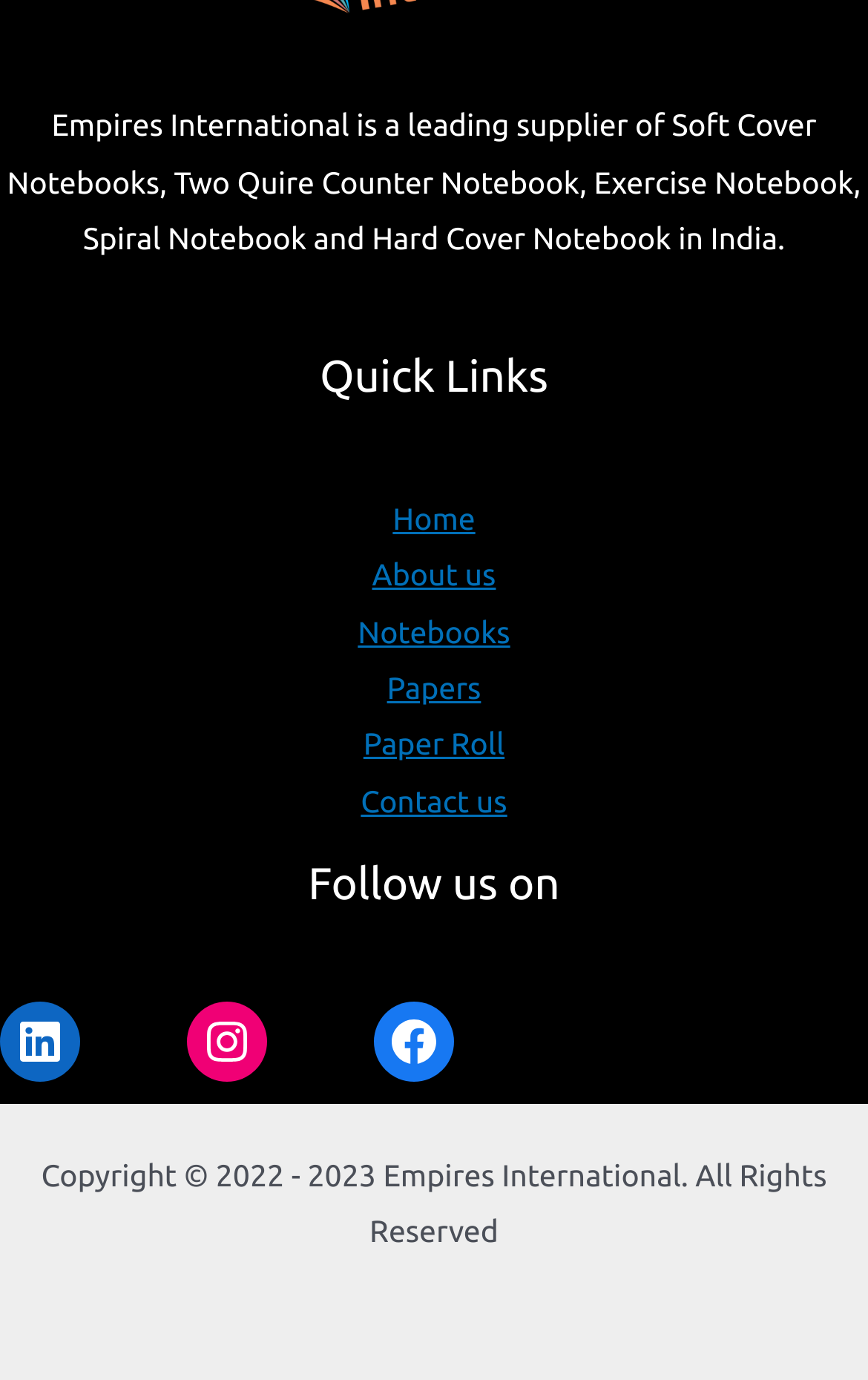What is the copyright year of Empires International's website?
Provide a detailed and well-explained answer to the question.

The Footer Widget 4 has a StaticText element that mentions 'Copyright © 2022 - 2023 Empires International. All Rights Reserved', indicating that the copyright year of the website is 2022-2023.